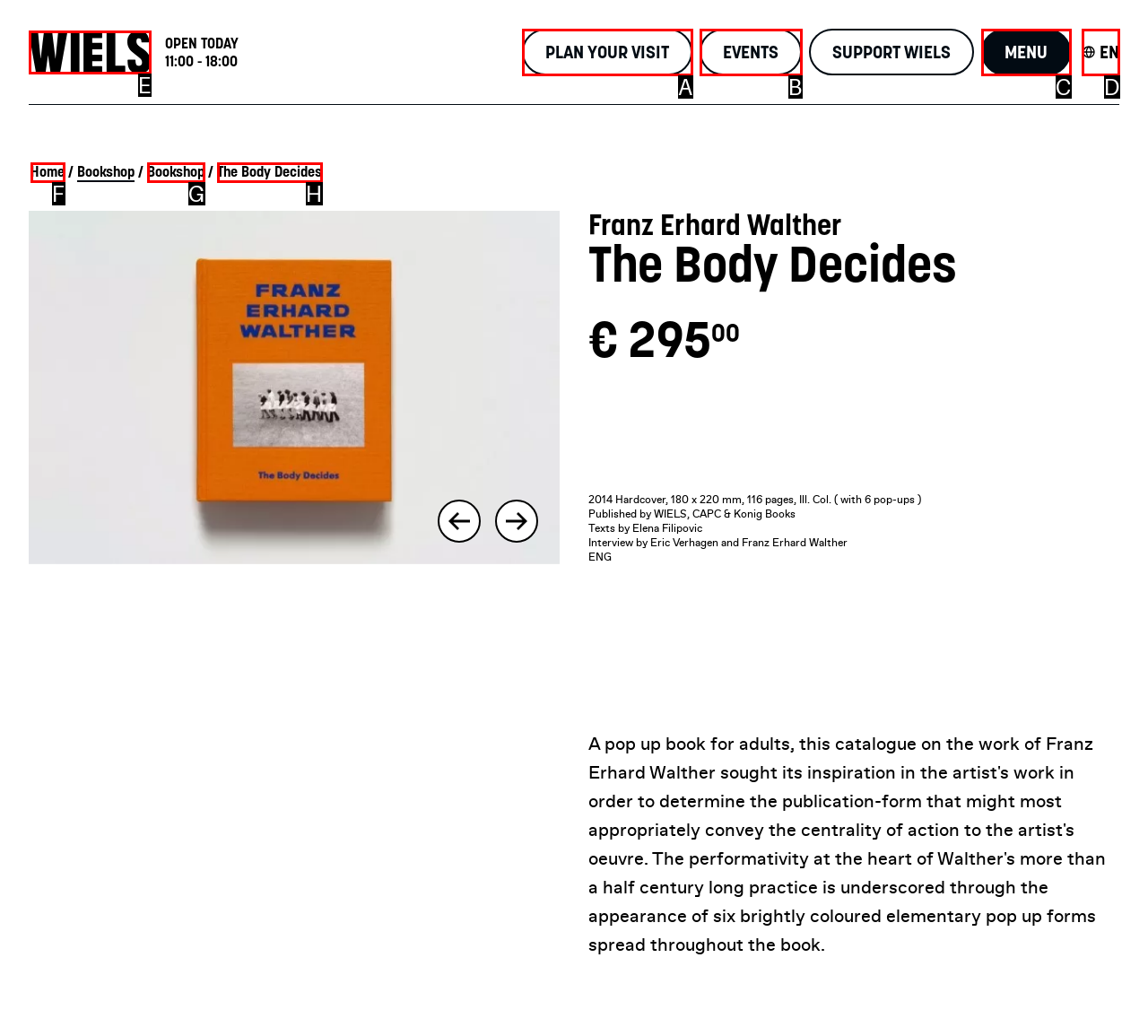Identify the letter that best matches this UI element description: name="query" placeholder="Enter search term"
Answer with the letter from the given options.

None